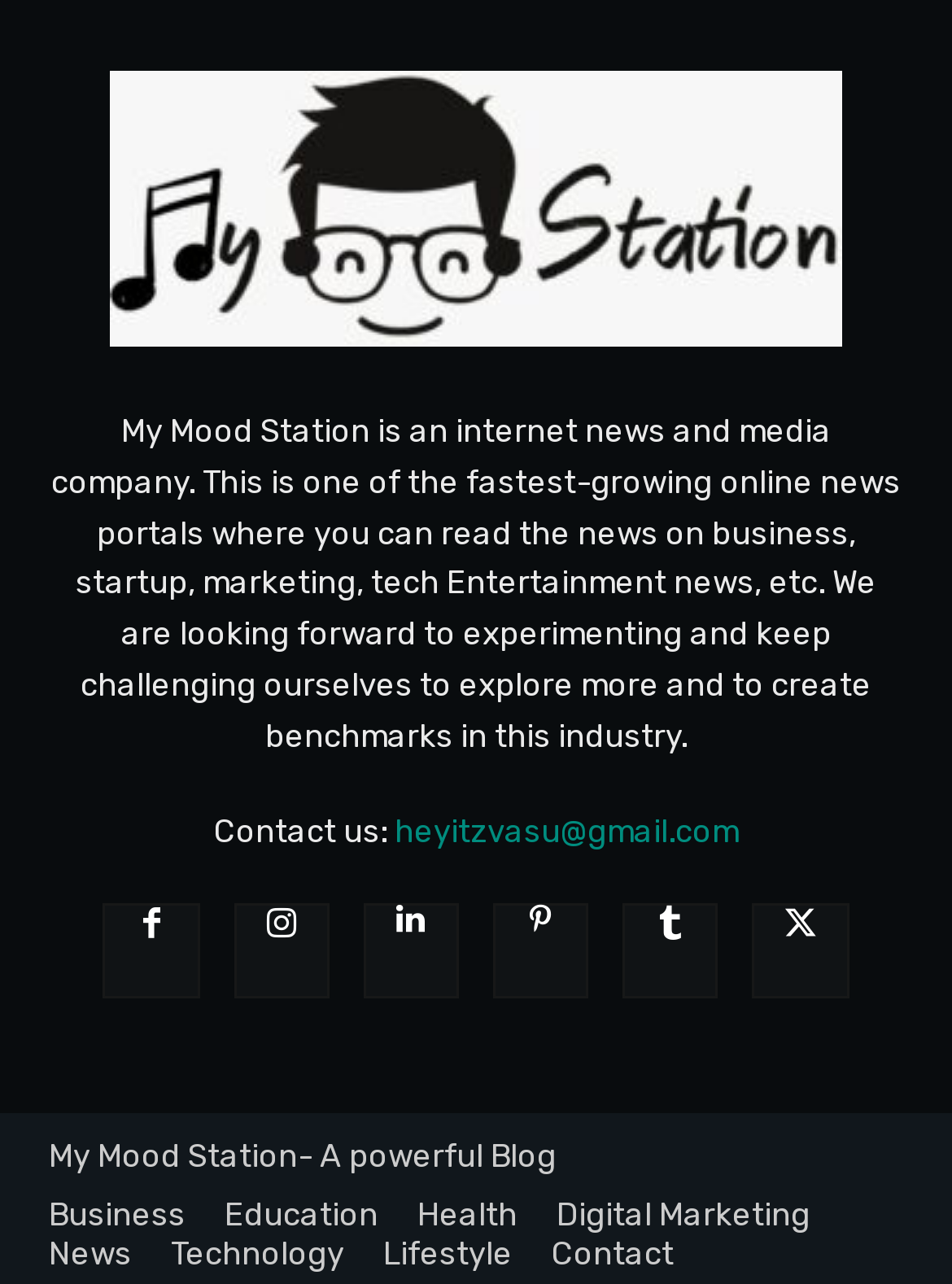Please answer the following question as detailed as possible based on the image: 
What is the tagline of My Mood Station?

The static text element 'My Mood Station- A powerful Blog' is present on the webpage, which suggests that 'A powerful Blog' is the tagline of My Mood Station.